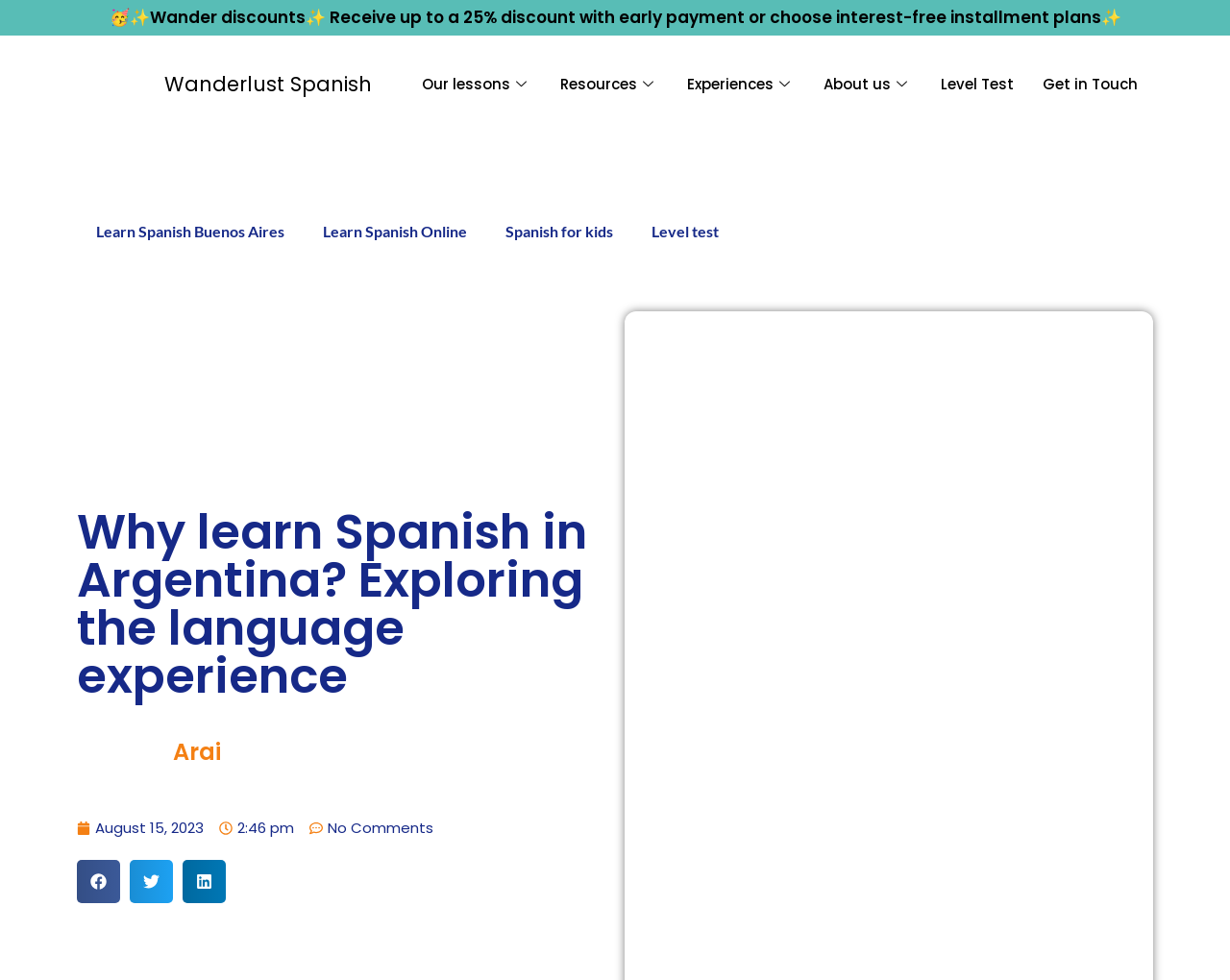Determine the bounding box coordinates of the element's region needed to click to follow the instruction: "Read about Arai". Provide these coordinates as four float numbers between 0 and 1, formatted as [left, top, right, bottom].

[0.141, 0.751, 0.492, 0.784]